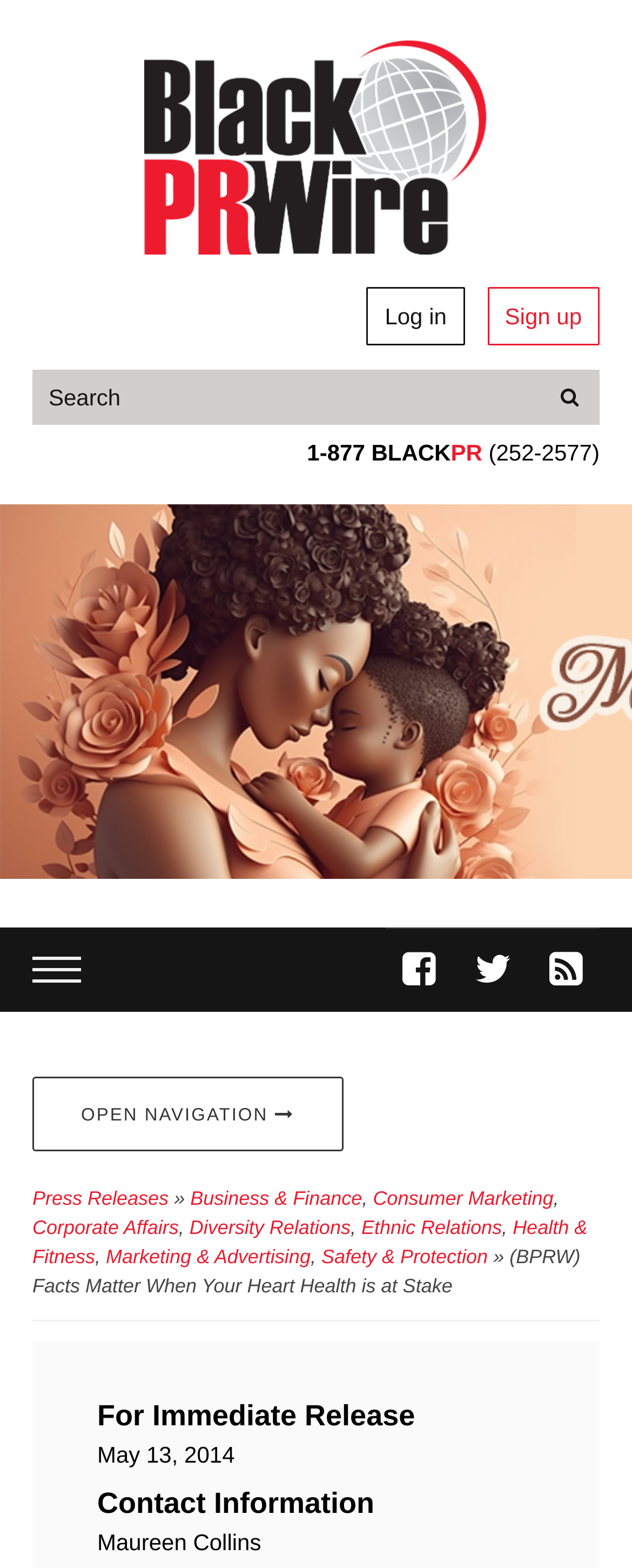Please indicate the bounding box coordinates for the clickable area to complete the following task: "search for something". The coordinates should be specified as four float numbers between 0 and 1, i.e., [left, top, right, bottom].

[0.856, 0.236, 0.949, 0.271]